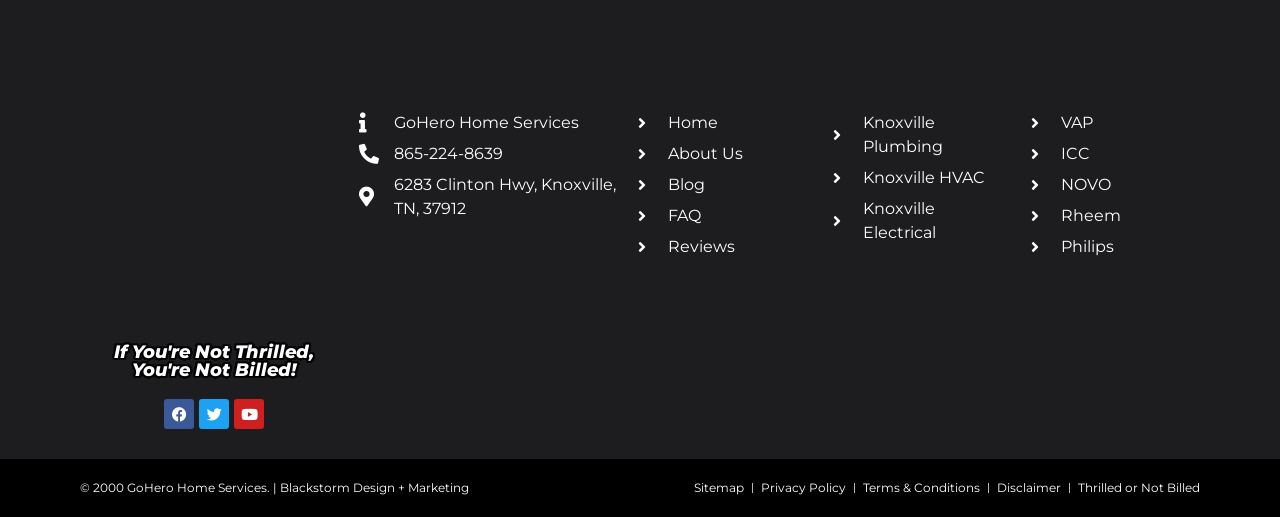Based on the element description Thrilled or Not Billed, identify the bounding box of the UI element in the given webpage screenshot. The coordinates should be in the format (top-left x, top-left y, bottom-right x, bottom-right y) and must be between 0 and 1.

[0.842, 0.927, 0.938, 0.962]